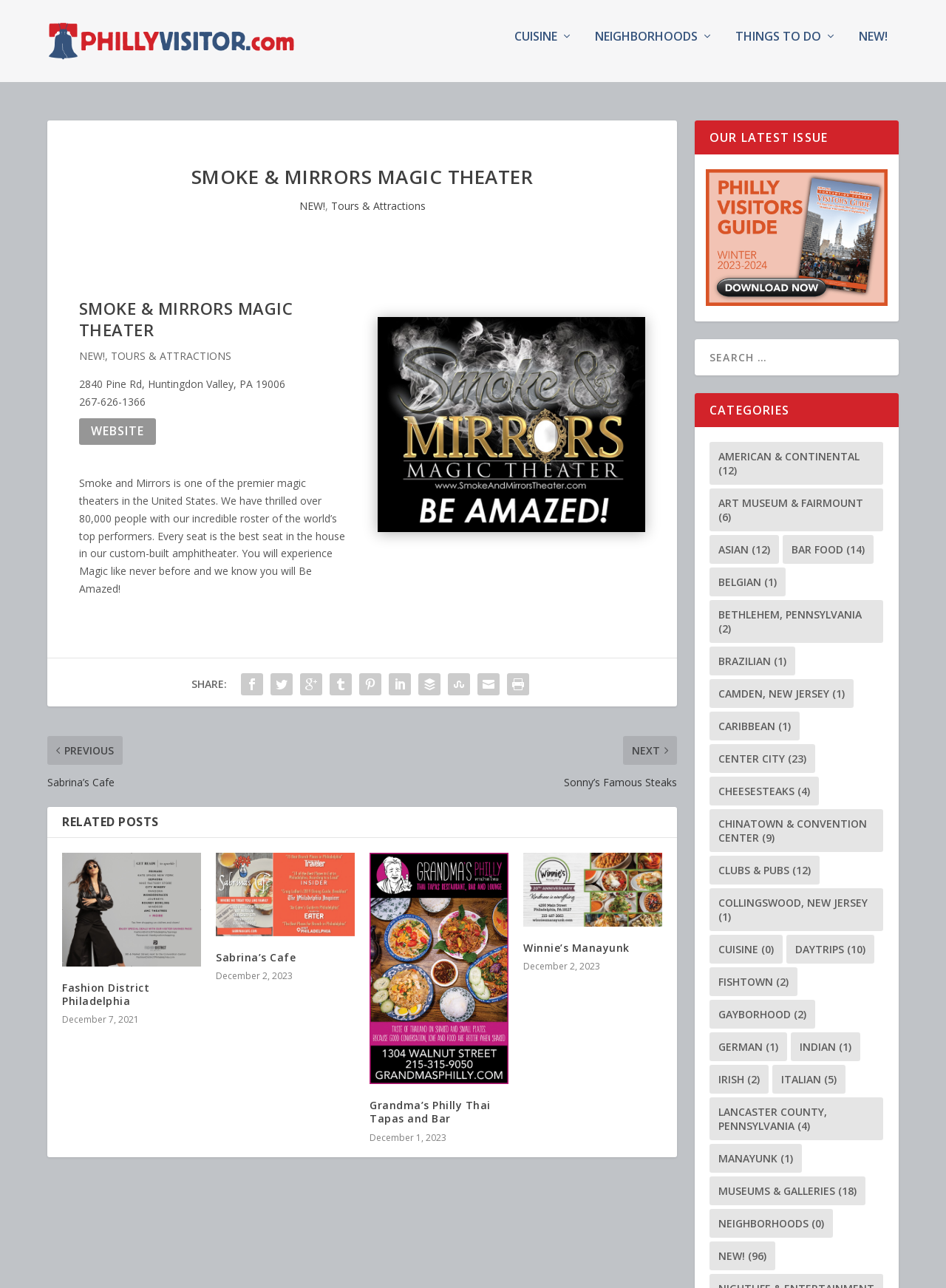Please answer the following question using a single word or phrase: 
What is the phone number of Smoke & Mirrors Magic Theater?

267-626-1366